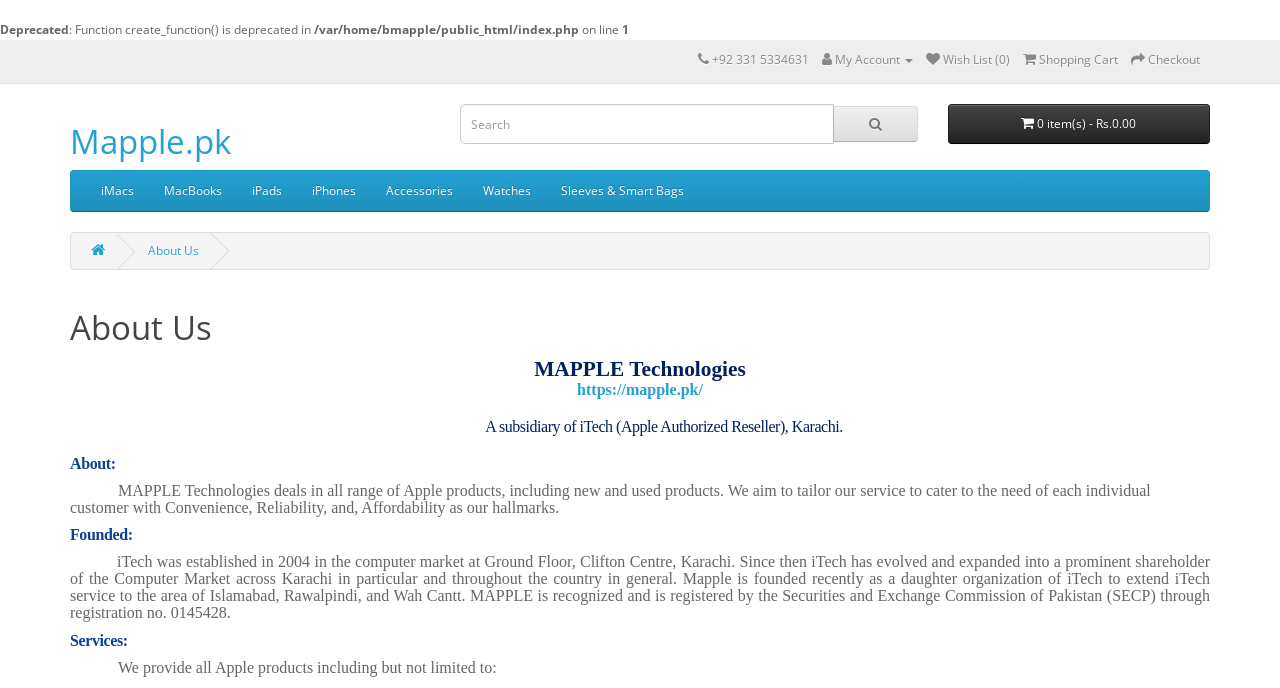What is the registration number of Mapple with the Securities and Exchange Commission of Pakistan?
Answer the question with detailed information derived from the image.

I found this information by reading the text on the webpage, which states that Mapple is recognized and registered by the Securities and Exchange Commission of Pakistan (SECP) through registration no. 0145428.